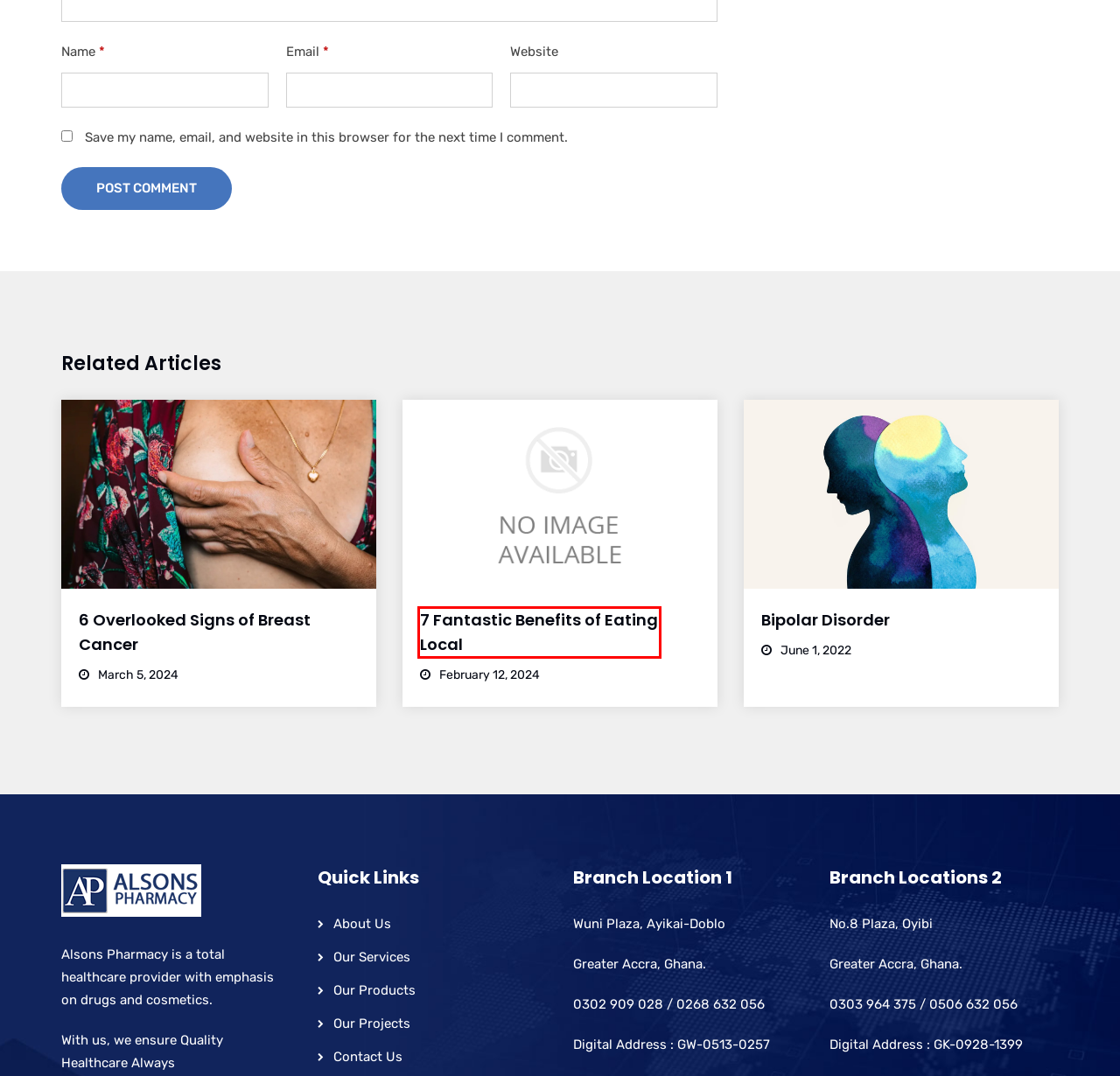Observe the screenshot of a webpage with a red bounding box highlighting an element. Choose the webpage description that accurately reflects the new page after the element within the bounding box is clicked. Here are the candidates:
A. Arthritis – Alsons Pharmacy
B. Alsons Pharmacy – No.1 Pharmacy Store In Accra – Ghana
C. 6 Overlooked Signs of Breast Cancer – Alsons Pharmacy
D. Our Services – Alsons Pharmacy
E. Bipolar Disorder – Alsons Pharmacy
F. Contact Us – Alsons Pharmacy
G. 7 Fantastic Benefits of Eating Local – Alsons Pharmacy
H. Uncategorized – Alsons Pharmacy

G